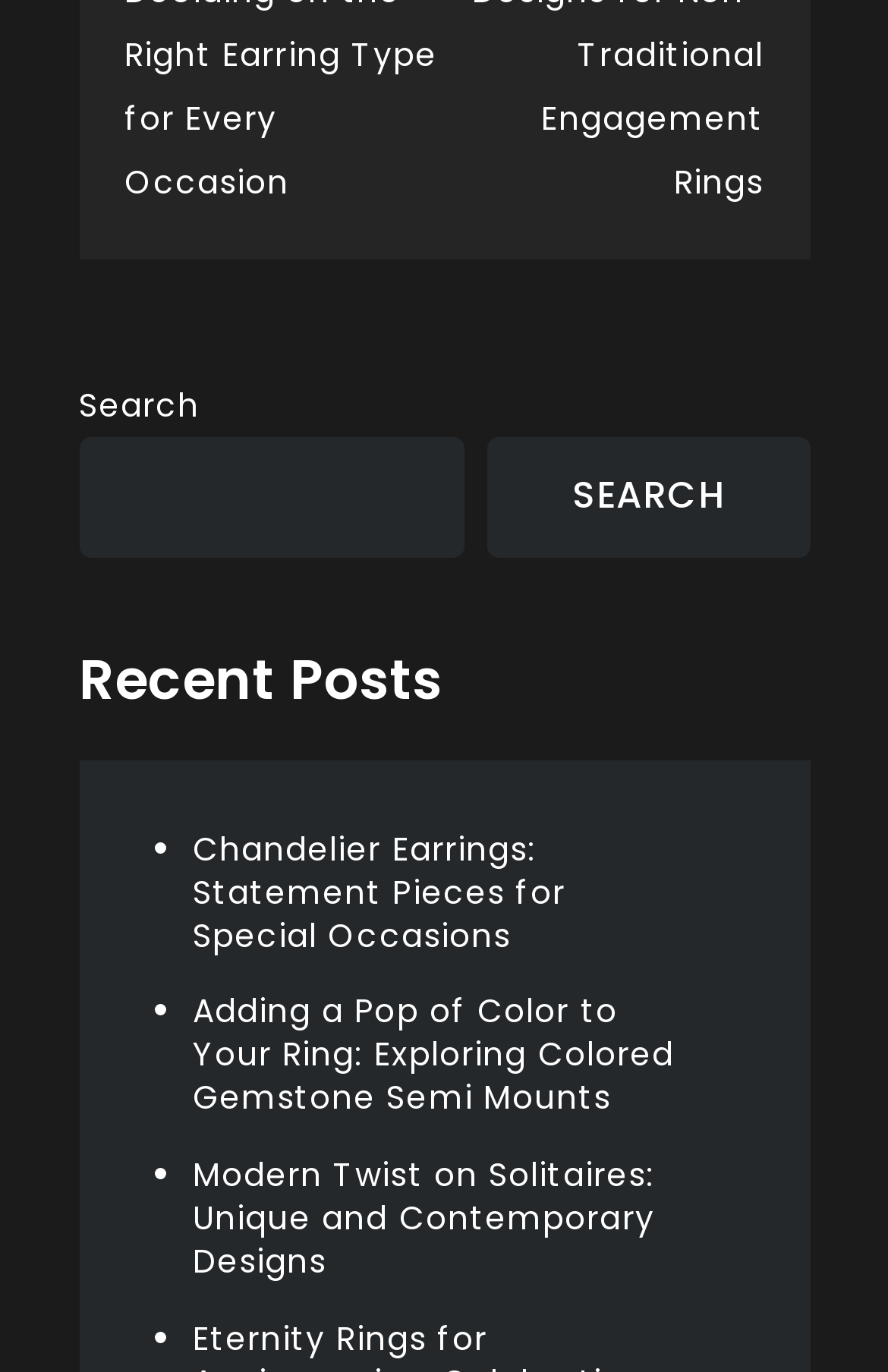Given the element description, predict the bounding box coordinates in the format (top-left x, top-left y, bottom-right x, bottom-right y). Make sure all values are between 0 and 1. Here is the element description: Main menu

None